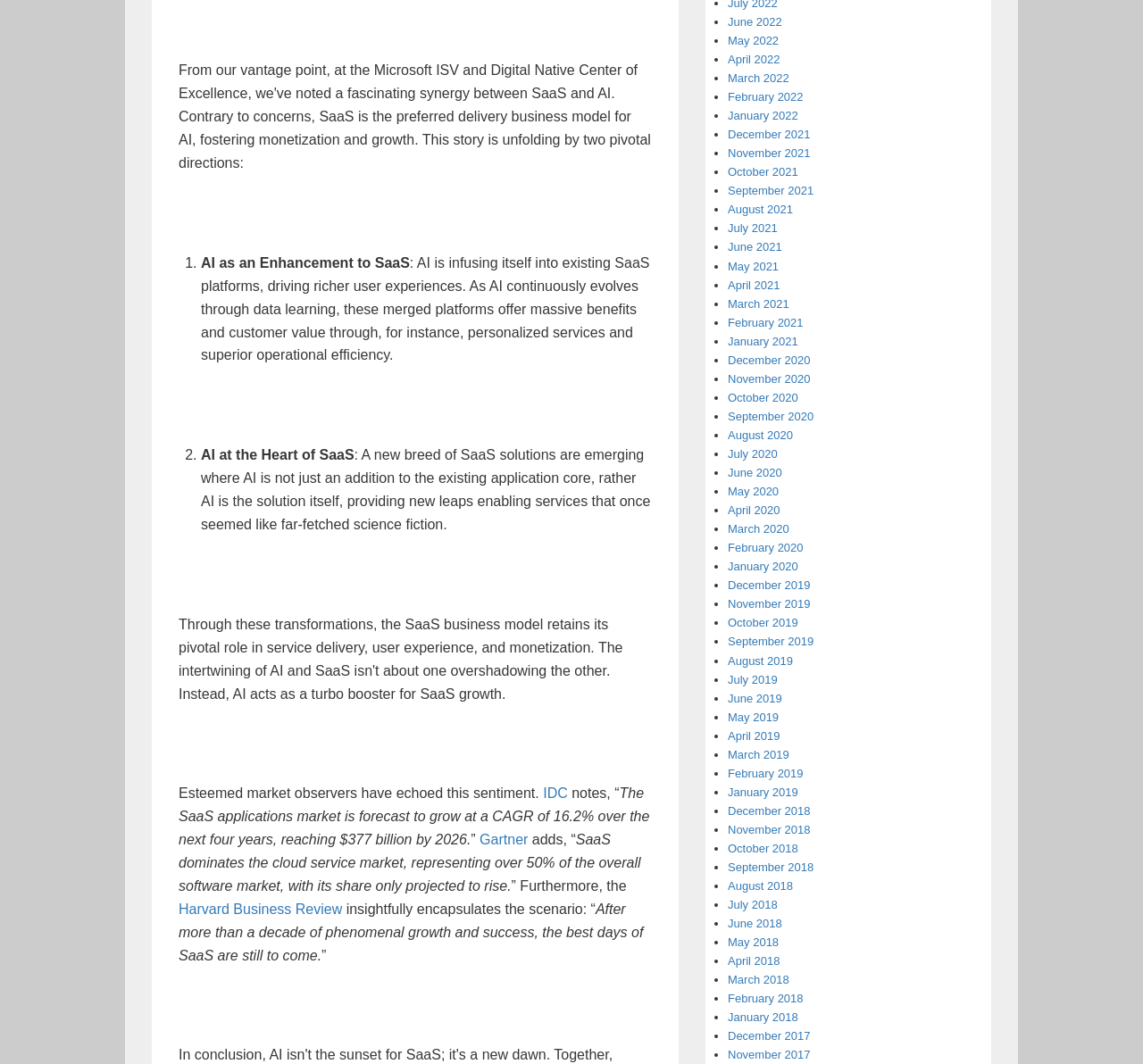Specify the bounding box coordinates for the region that must be clicked to perform the given instruction: "Click the Home link".

None